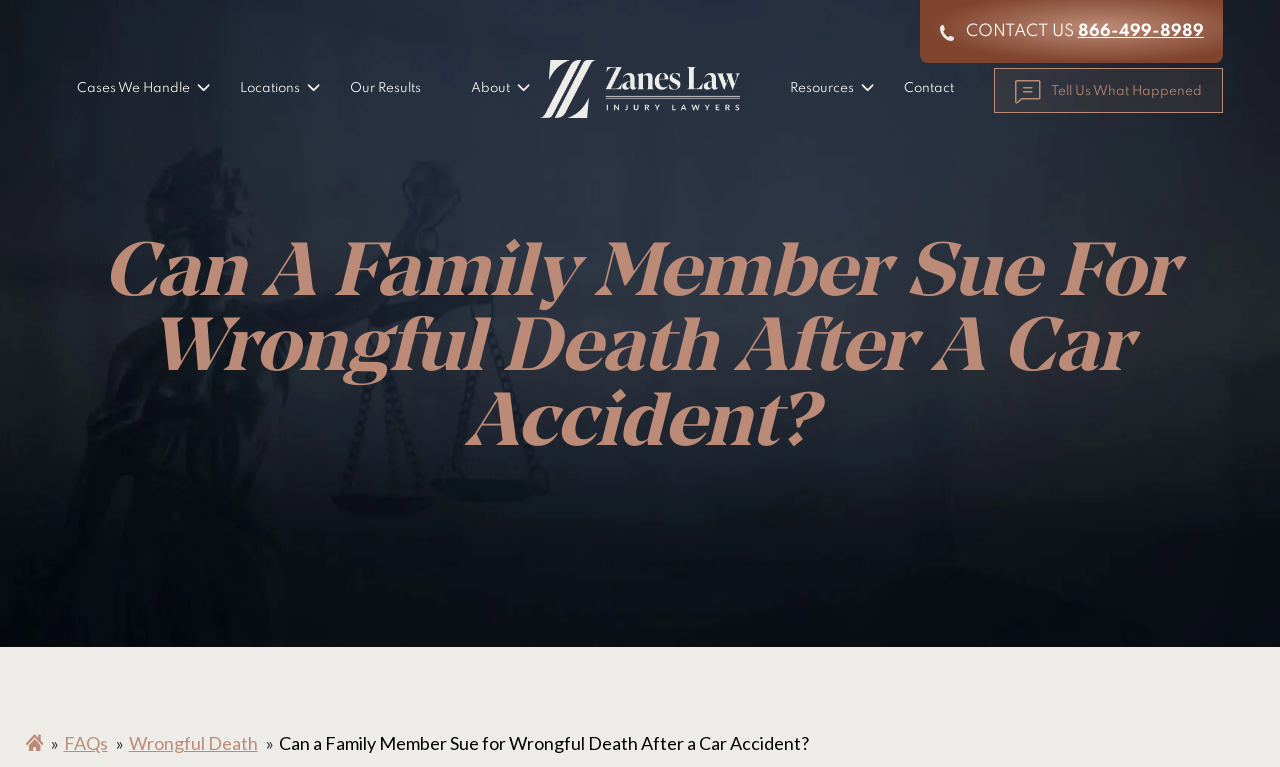Using the element description: "Wrongful Death", determine the bounding box coordinates. The coordinates should be in the format [left, top, right, bottom], with values between 0 and 1.

[0.1, 0.948, 0.201, 0.991]